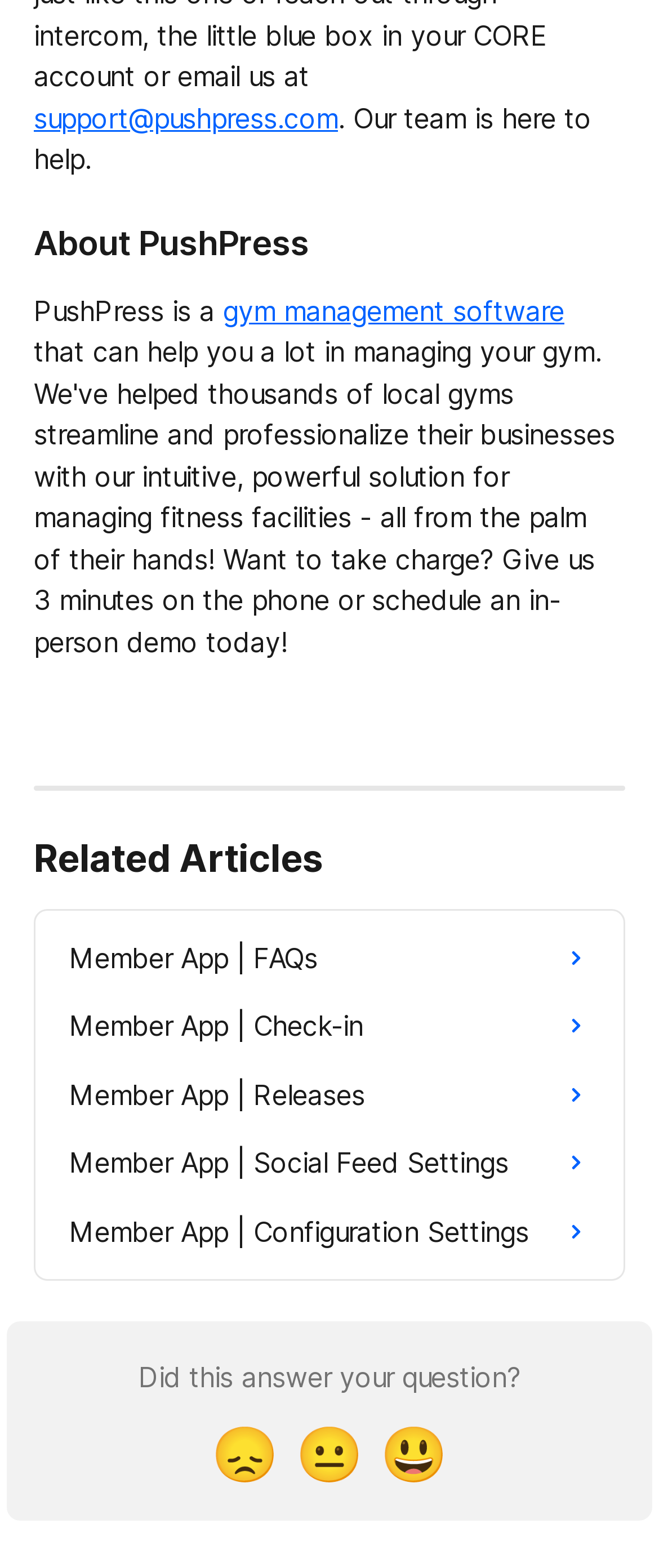What is PushPress?
Answer the question in a detailed and comprehensive manner.

Based on the text 'PushPress is a gym management software' on the webpage, it can be inferred that PushPress is a type of software used for managing gyms.